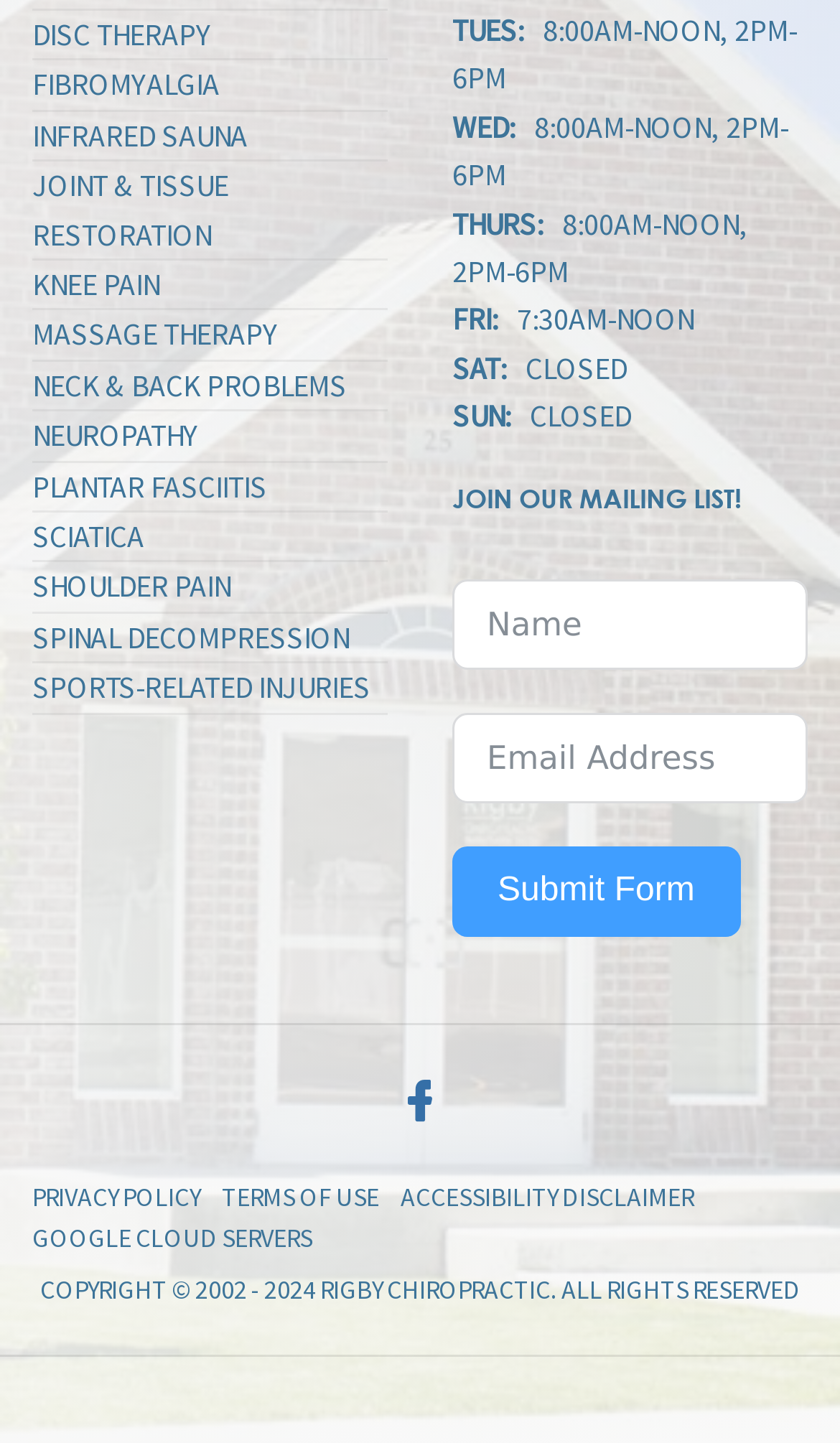Bounding box coordinates should be in the format (top-left x, top-left y, bottom-right x, bottom-right y) and all values should be floating point numbers between 0 and 1. Determine the bounding box coordinate for the UI element described as: name="email" placeholder="Email Address"

[0.538, 0.494, 0.962, 0.557]